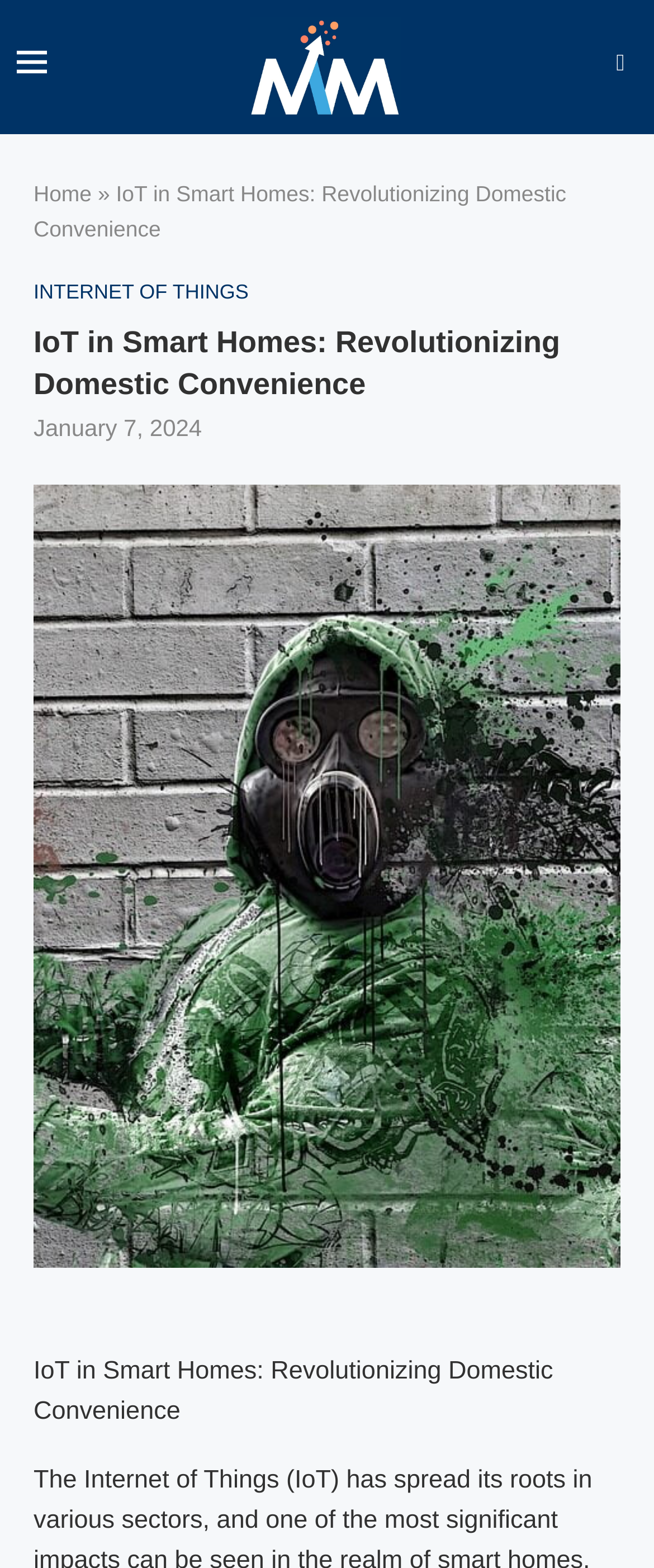Is there a search function on the webpage?
Using the information from the image, give a concise answer in one word or a short phrase.

Yes